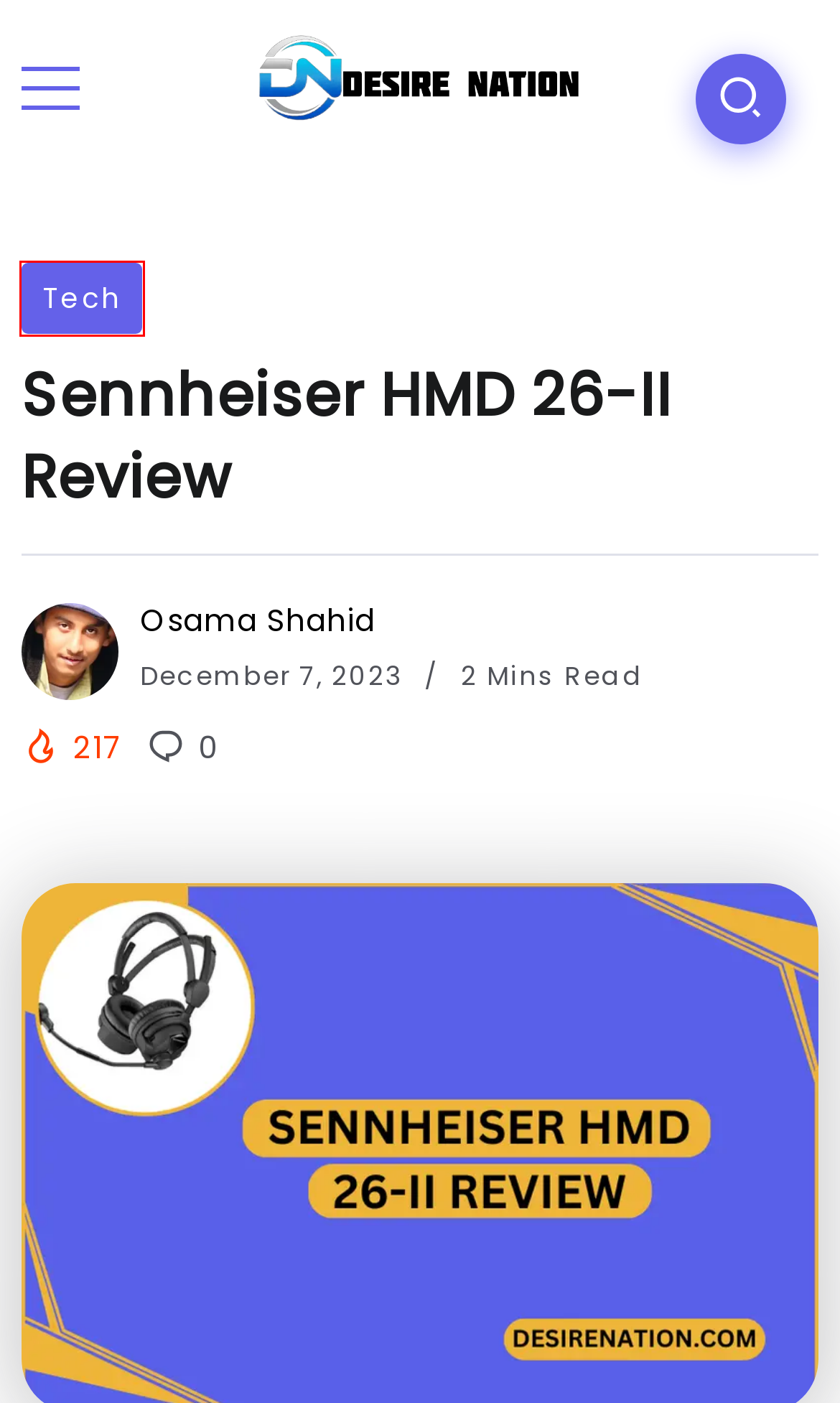Given a screenshot of a webpage with a red bounding box highlighting a UI element, choose the description that best corresponds to the new webpage after clicking the element within the red bounding box. Here are your options:
A. Best Products Archives - Desire Nation
B. Blogs - Desire Nation
C. Osama Shahid, Author at Desire Nation
D. Gaming Archives - Desire Nation
E. Blog - Desire Nation
F. Sennheiser PXC 550 Effect Mode | Desire Nation
G. Best 5 Sennheiser Headsets For office | Desire Nation
H. Tech Archives - Desire Nation

H